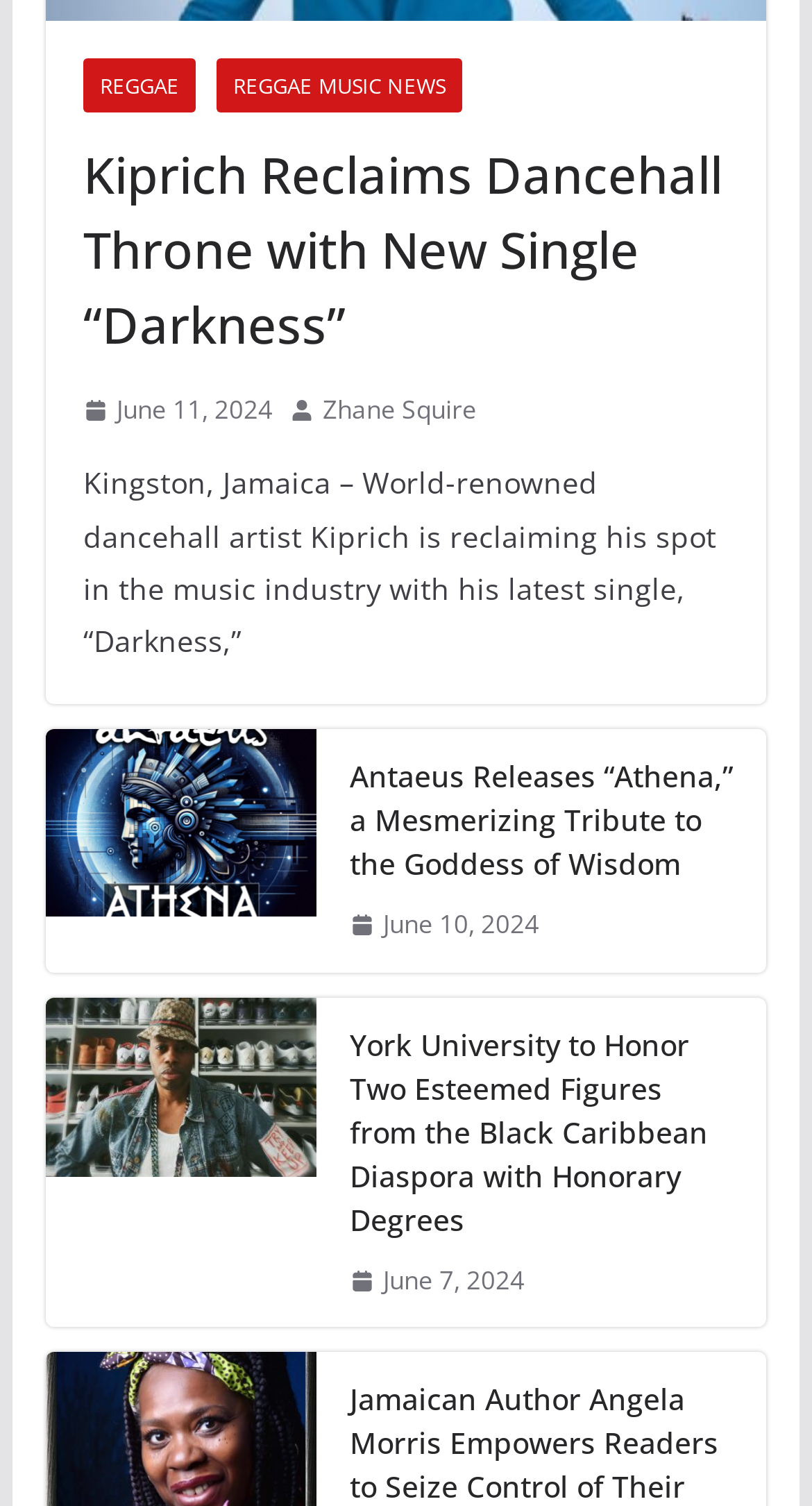Given the element description: "Reggae Music News", predict the bounding box coordinates of the UI element it refers to, using four float numbers between 0 and 1, i.e., [left, top, right, bottom].

[0.266, 0.038, 0.569, 0.074]